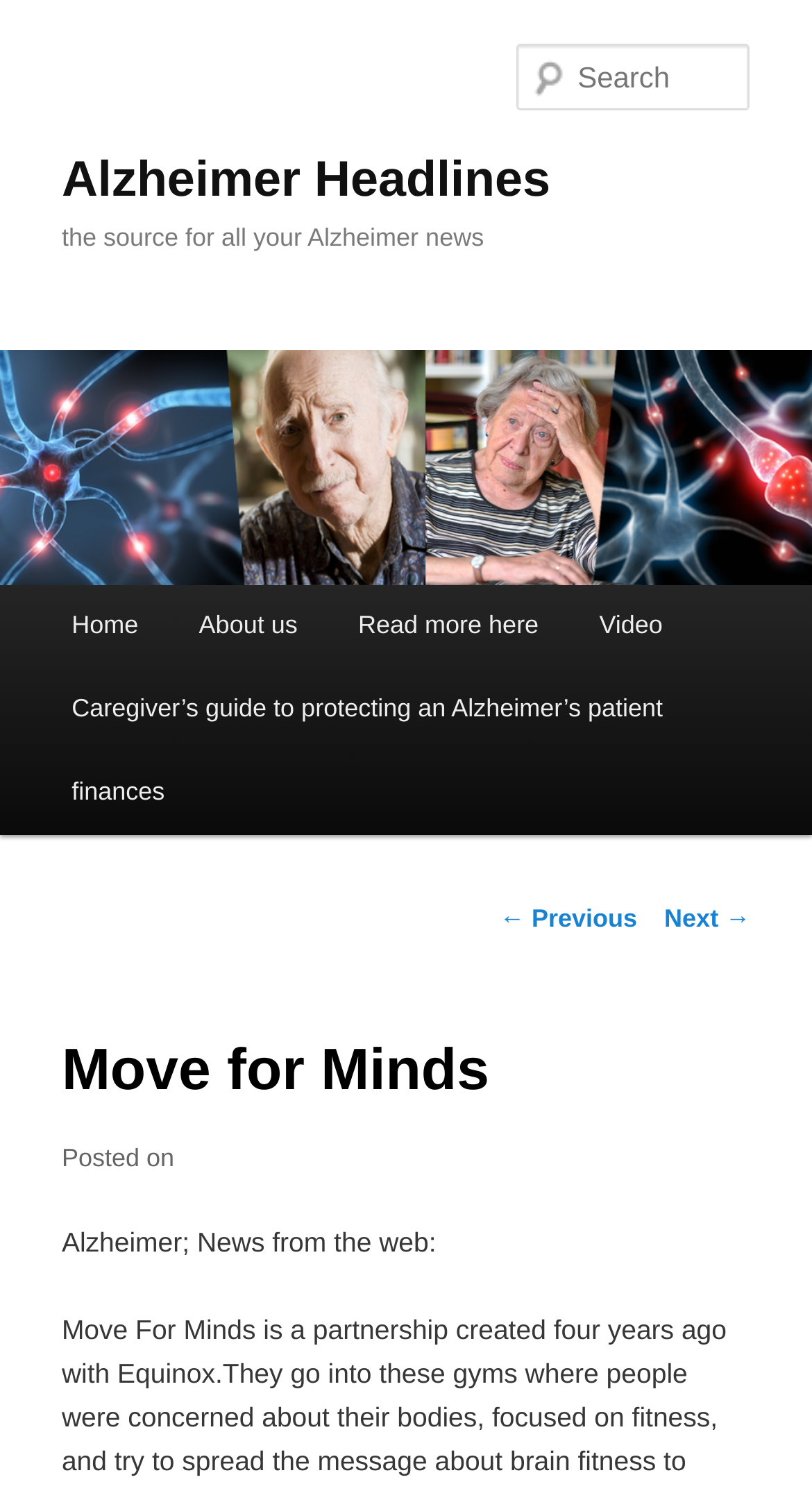What is the name of the website?
Craft a detailed and extensive response to the question.

The name of the website can be determined by looking at the heading element with the text 'Alzheimer Headlines' which appears multiple times on the webpage, indicating that it is the title of the website.